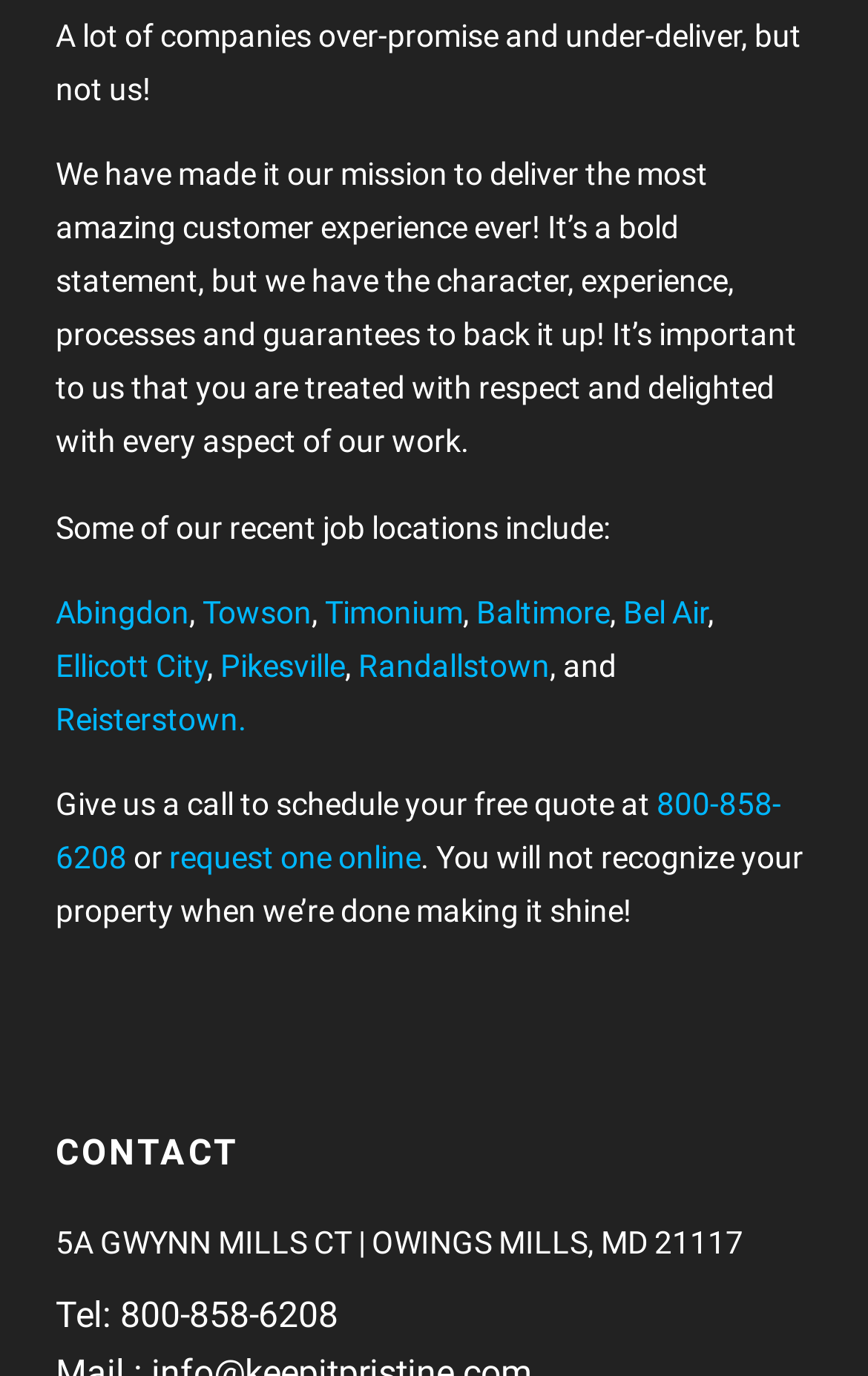How many job locations are listed?
Answer with a single word or phrase by referring to the visual content.

8